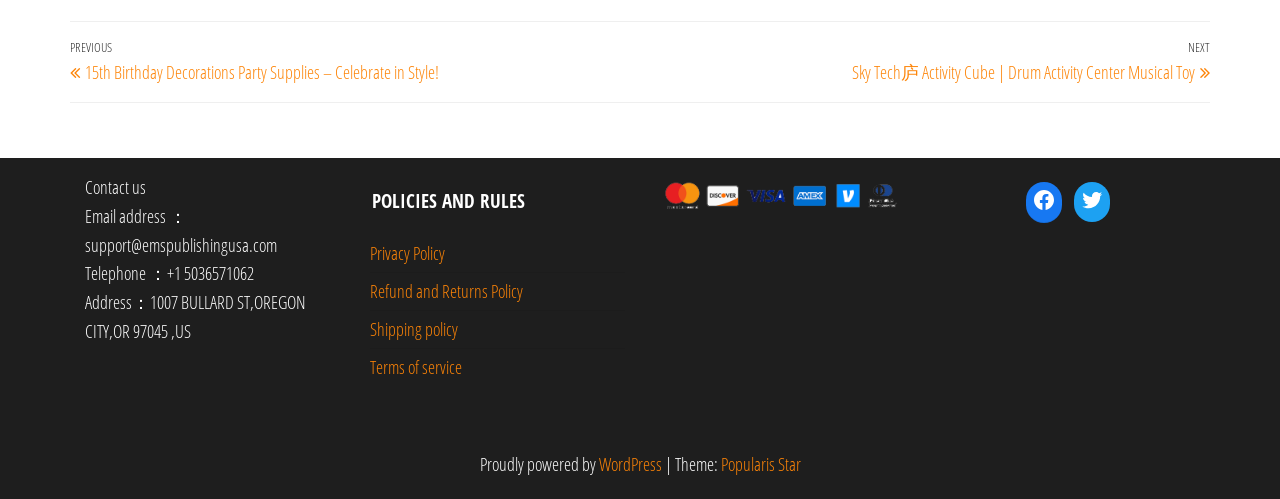What are the social media platforms linked on this webpage?
Give a single word or phrase as your answer by examining the image.

Facebook and Twitter